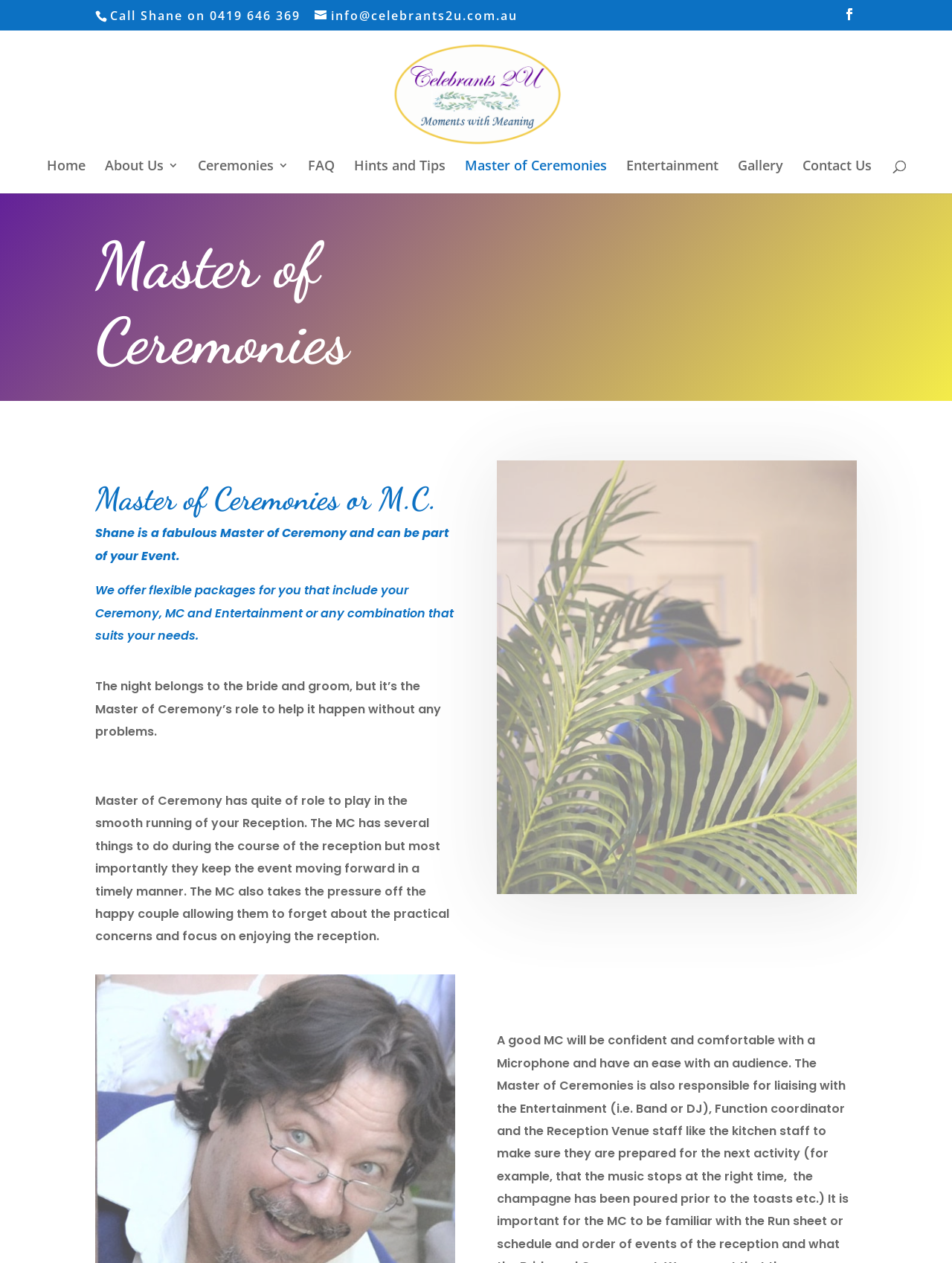Determine the bounding box coordinates of the clickable element to achieve the following action: 'Go to the Home page'. Provide the coordinates as four float values between 0 and 1, formatted as [left, top, right, bottom].

[0.049, 0.127, 0.089, 0.153]